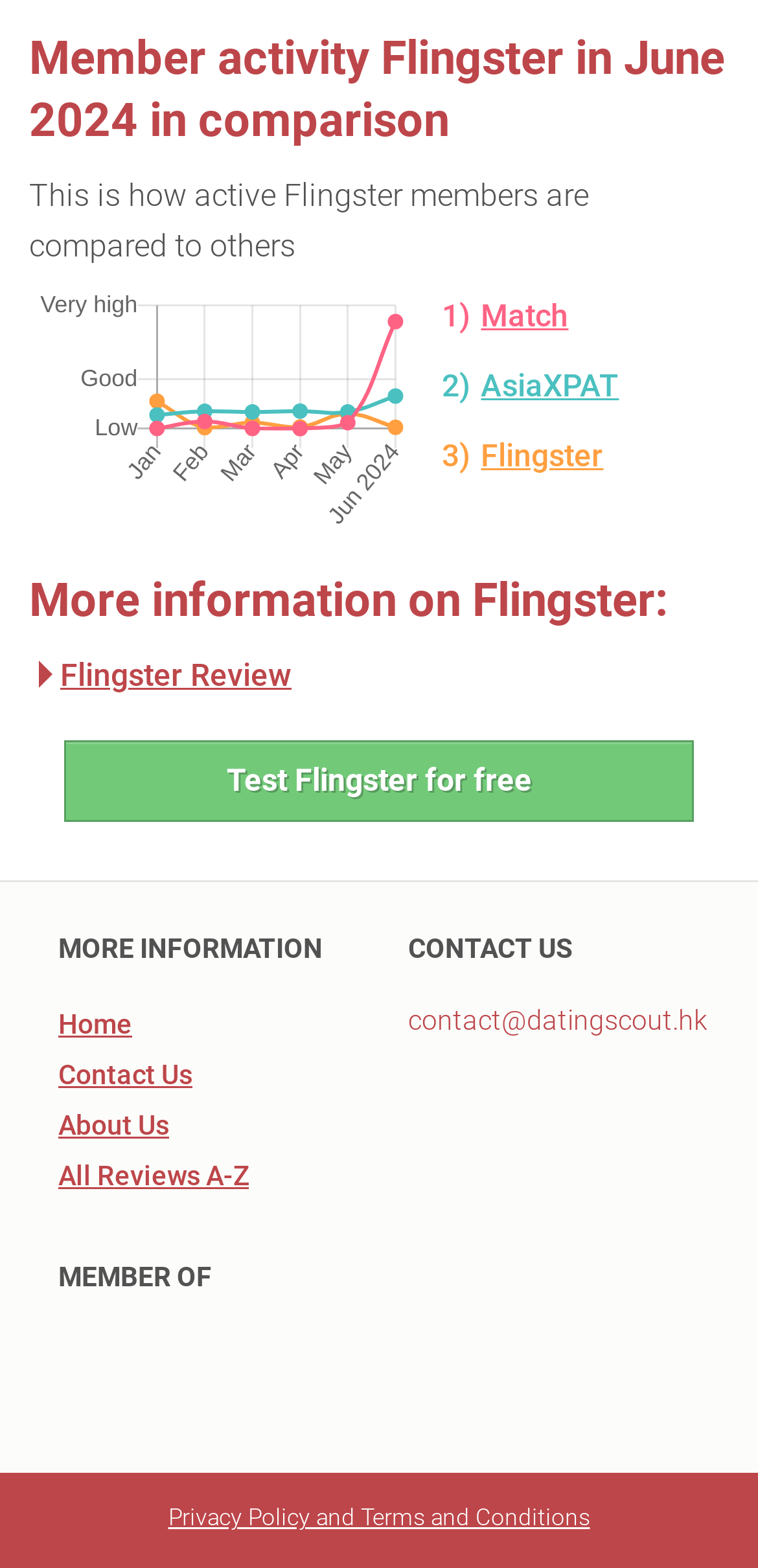Indicate the bounding box coordinates of the clickable region to achieve the following instruction: "Contact us."

[0.538, 0.641, 0.933, 0.661]